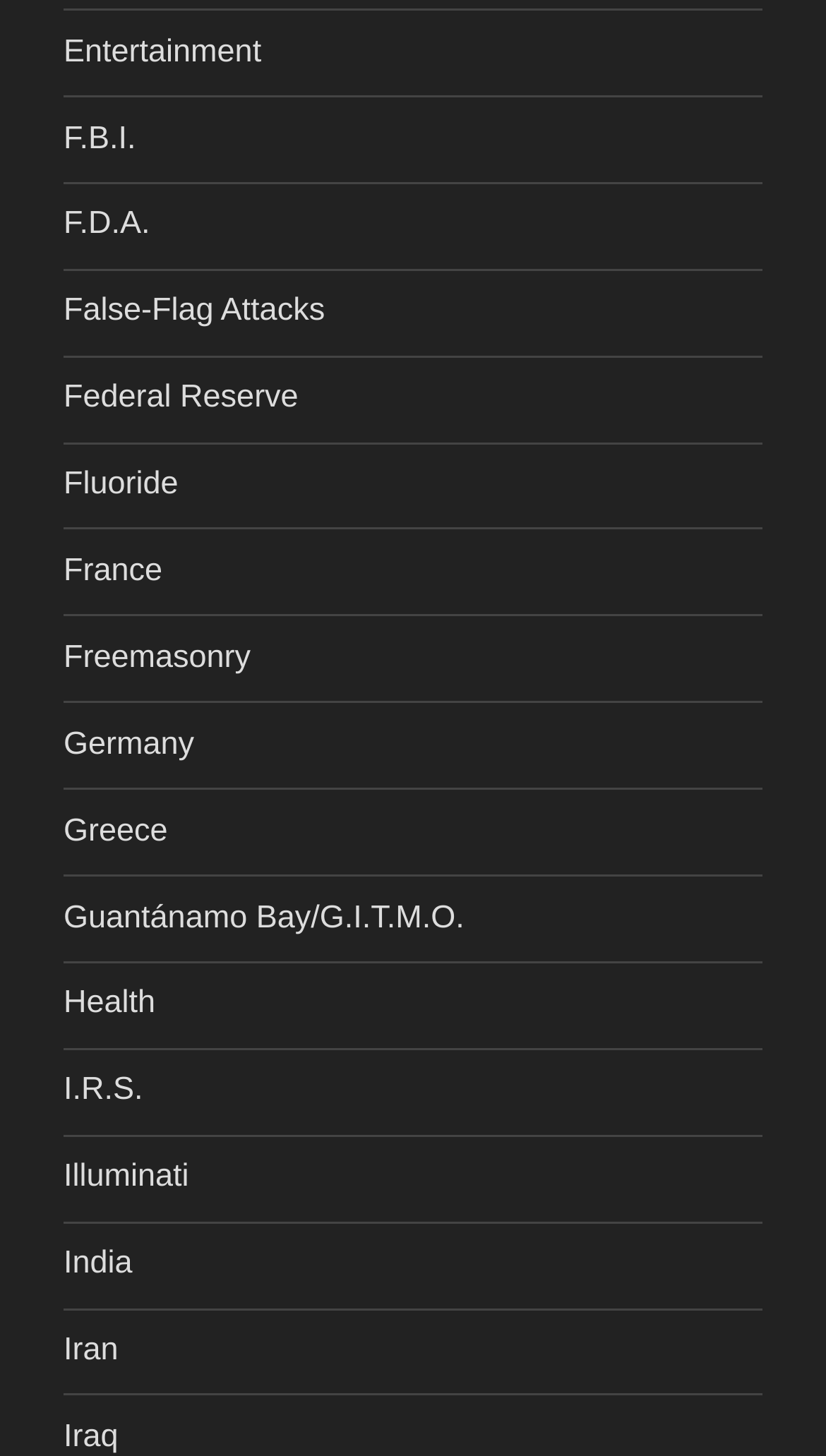What is the vertical position of the 'Health' link?
Look at the image and respond with a one-word or short-phrase answer.

Below the middle